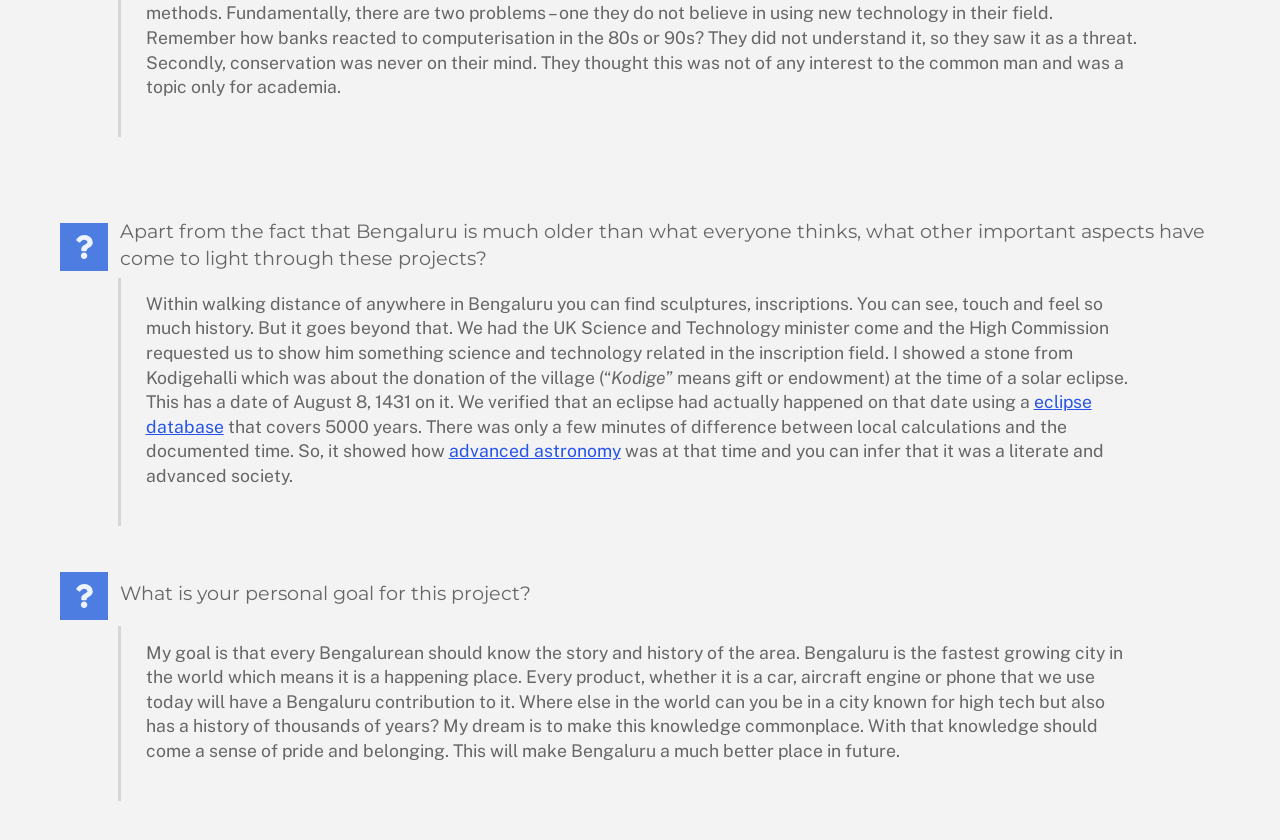Given the description "eclipse database", determine the bounding box of the corresponding UI element.

[0.114, 0.466, 0.853, 0.52]